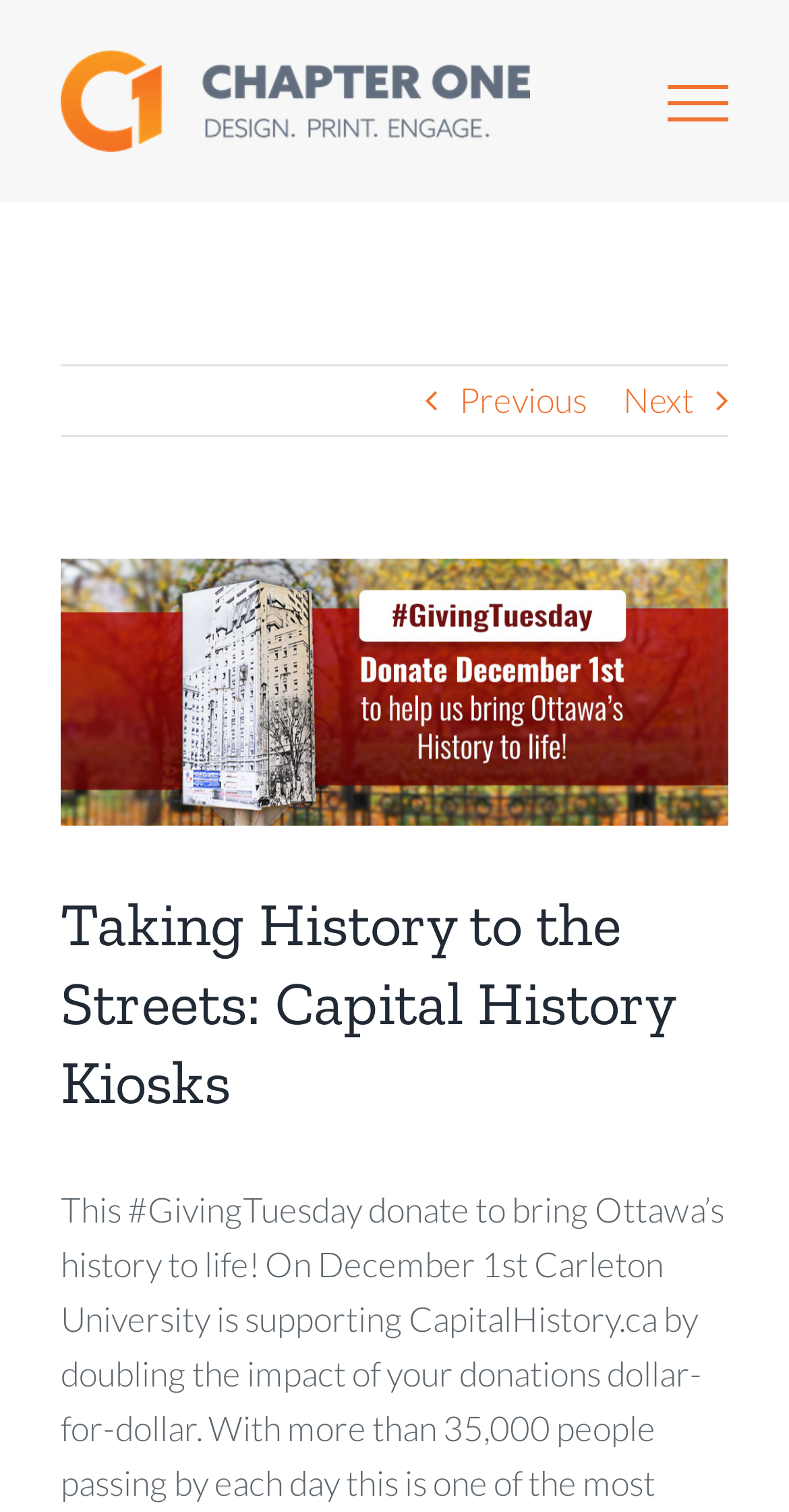Reply to the question below using a single word or brief phrase:
How many navigation links are there?

3